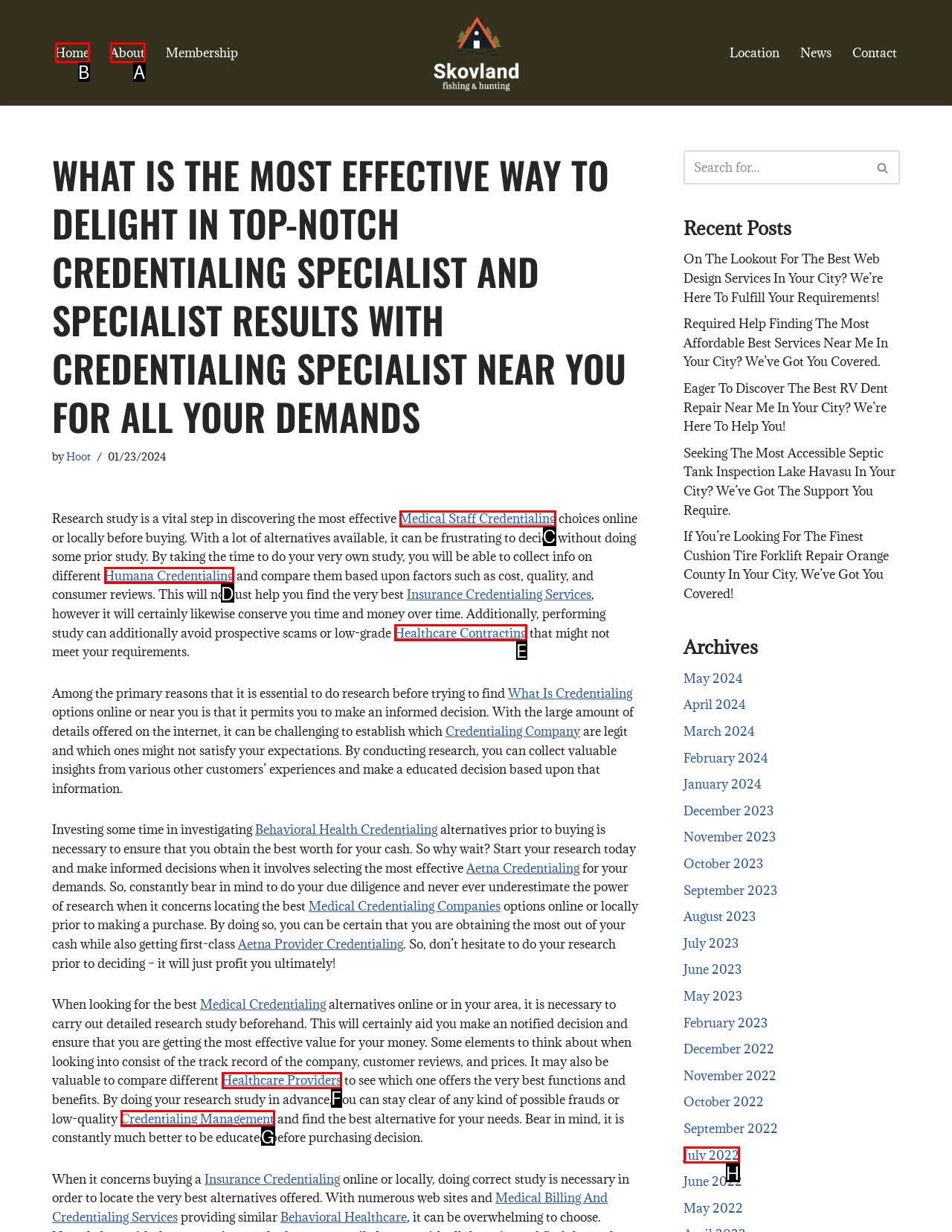Indicate the letter of the UI element that should be clicked to accomplish the task: Click on the 'Home' link. Answer with the letter only.

B